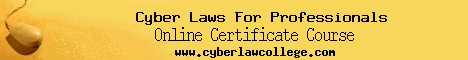Elaborate on the image by describing it in detail.

This image promotes an online certificate course titled "Cyber Laws For Professionals," hosted by Cyber Law College. The design features a visually engaging layout with a mouse graphic towards the left, symbolizing internet navigation and technology. The text is prominently displayed in a bold font against a light background, ensuring clarity and visibility. The course aims to equip participants with a comprehensive understanding of cyber laws, emphasizing the importance of legal knowledge in an increasingly digital world. A web address, "www.cyberlawcollege.com," is provided for easy access to more information about the course offerings.